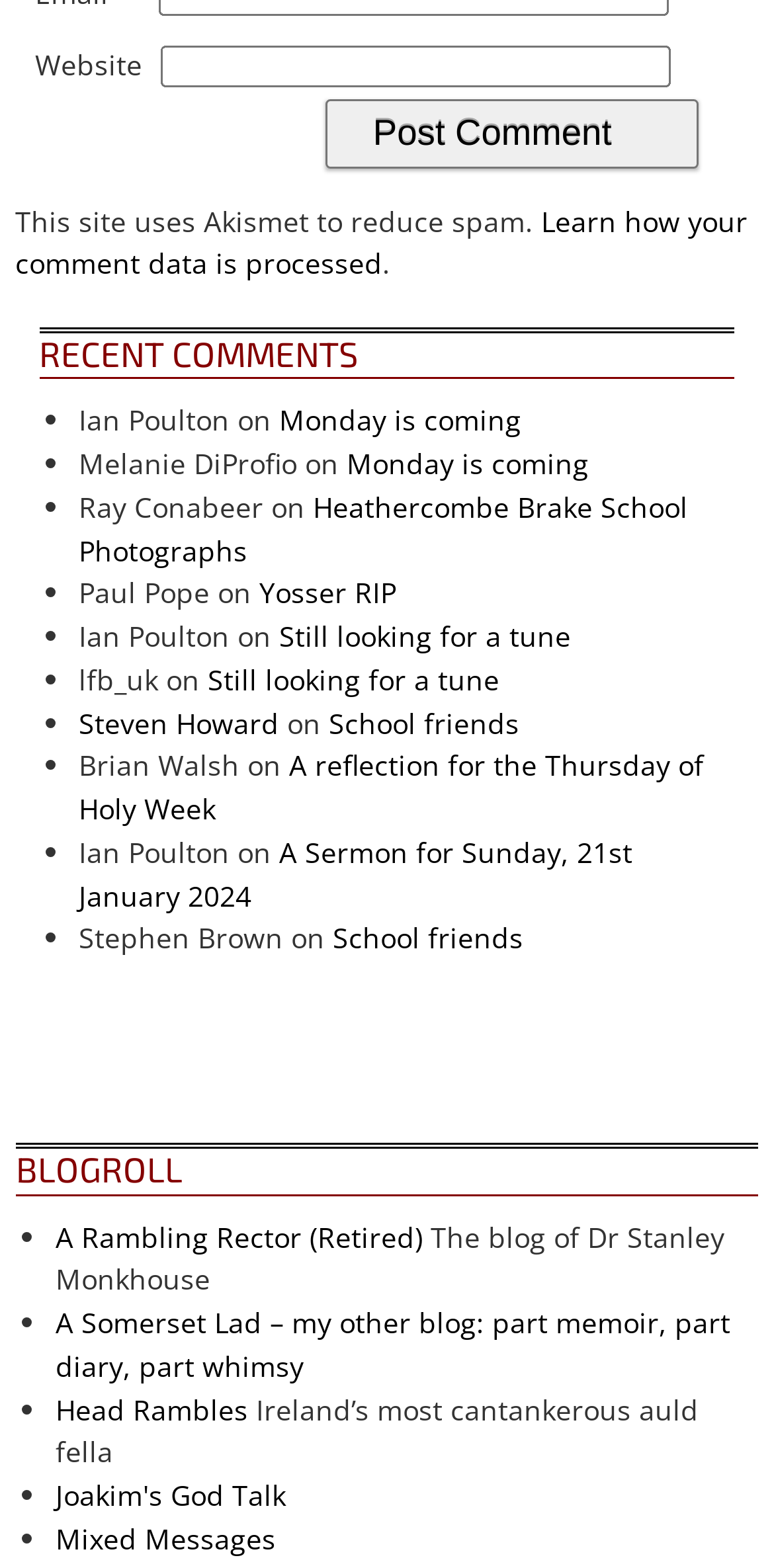Determine the bounding box coordinates of the section to be clicked to follow the instruction: "learn how comment data is processed". The coordinates should be given as four float numbers between 0 and 1, formatted as [left, top, right, bottom].

[0.02, 0.129, 0.966, 0.18]